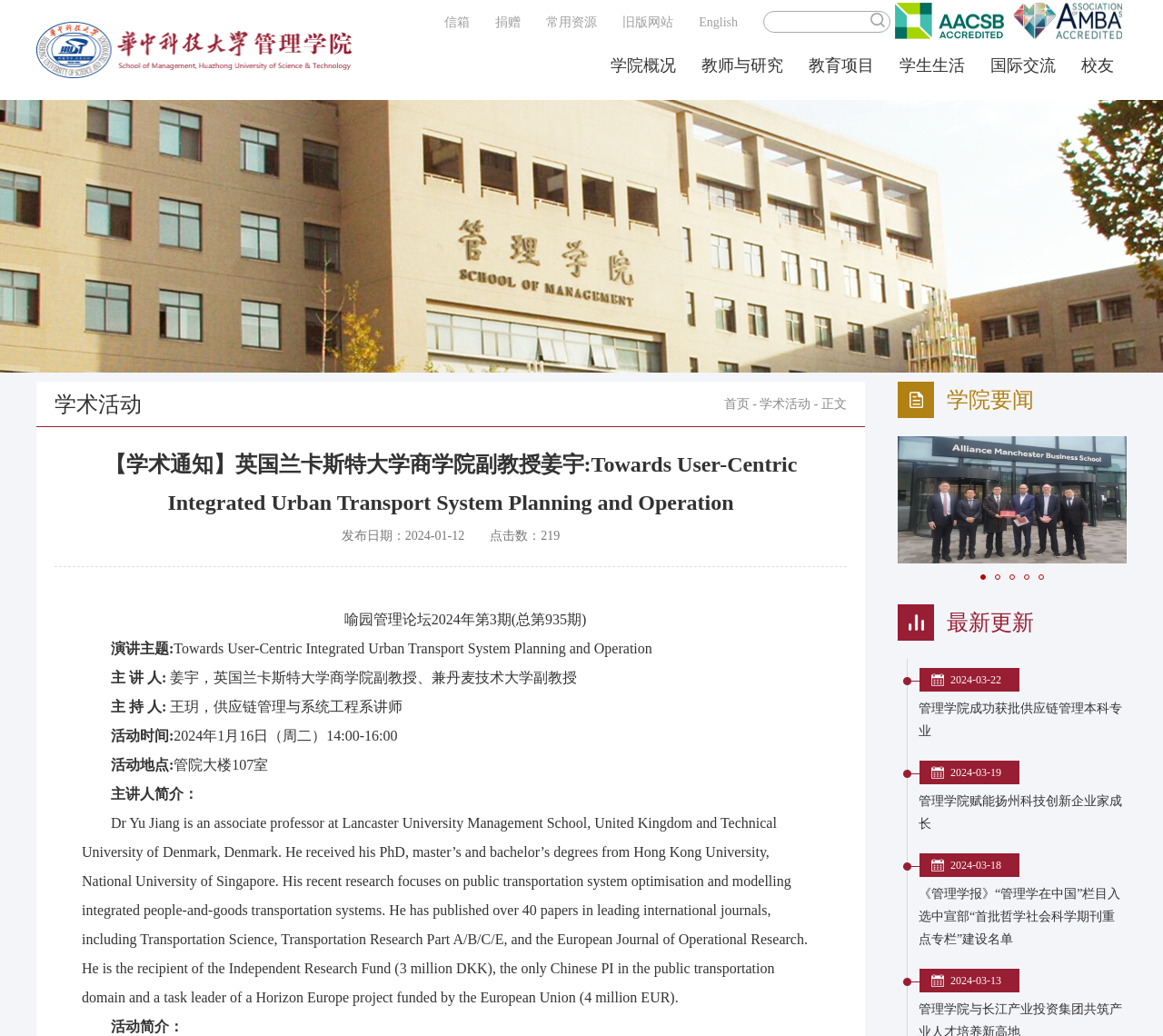Locate the bounding box coordinates of the element that should be clicked to execute the following instruction: "View the 11th Graduation Ceremony article".

None